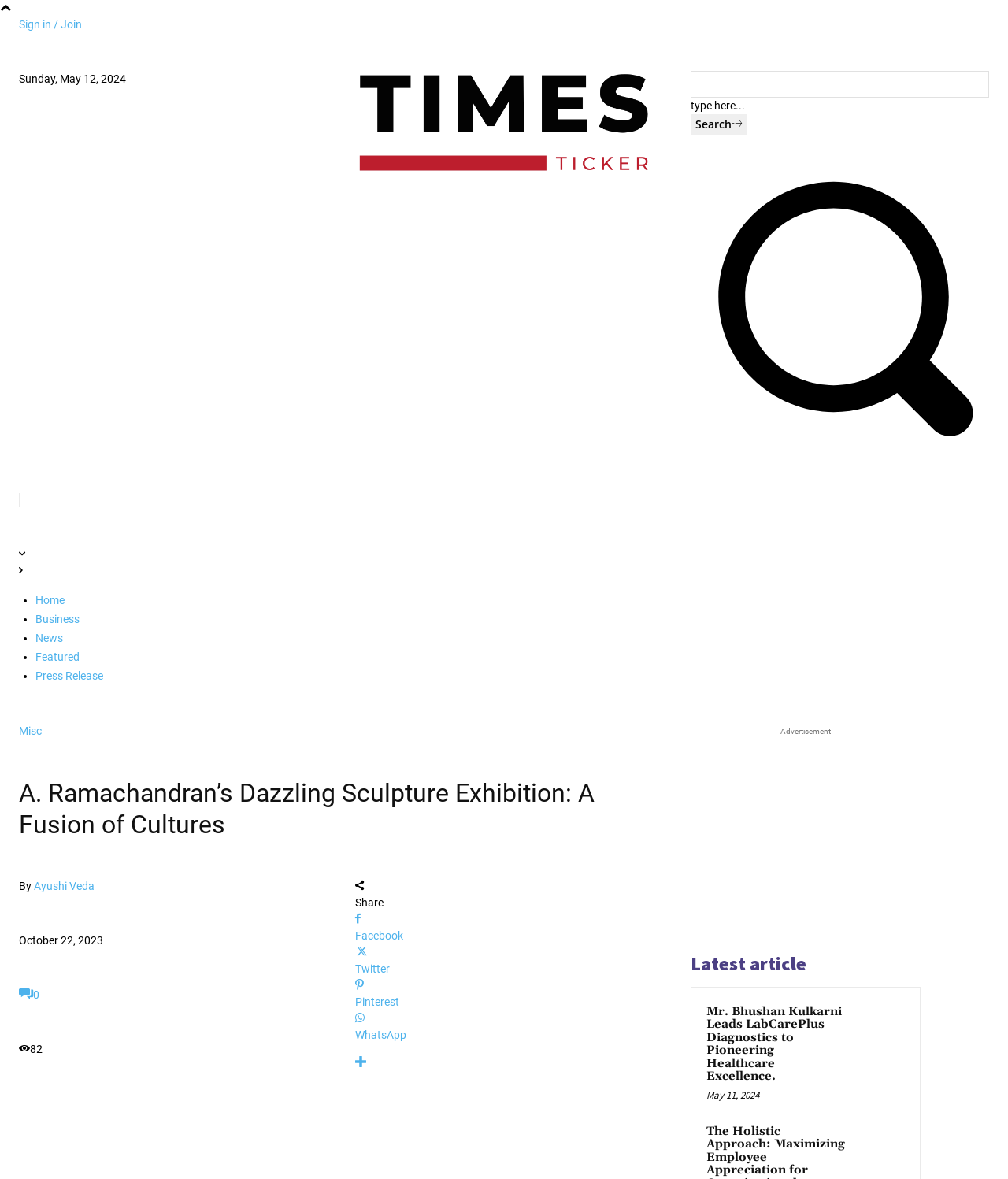Locate the bounding box coordinates of the region to be clicked to comply with the following instruction: "Go to the home page". The coordinates must be four float numbers between 0 and 1, in the form [left, top, right, bottom].

[0.035, 0.501, 0.981, 0.517]